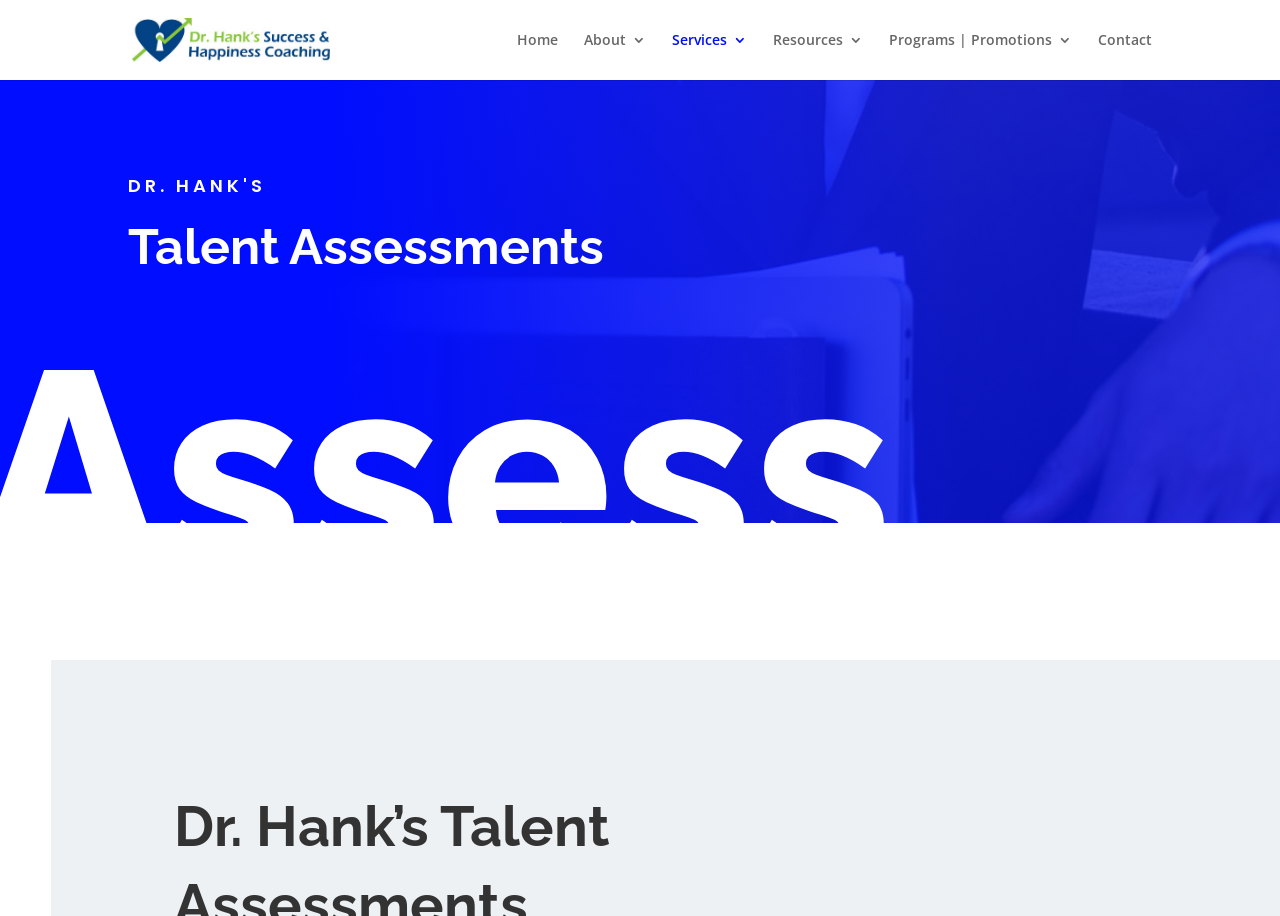What is the text above the 'Talent Assessments' heading?
Look at the image and answer the question using a single word or phrase.

DR. HANK'S